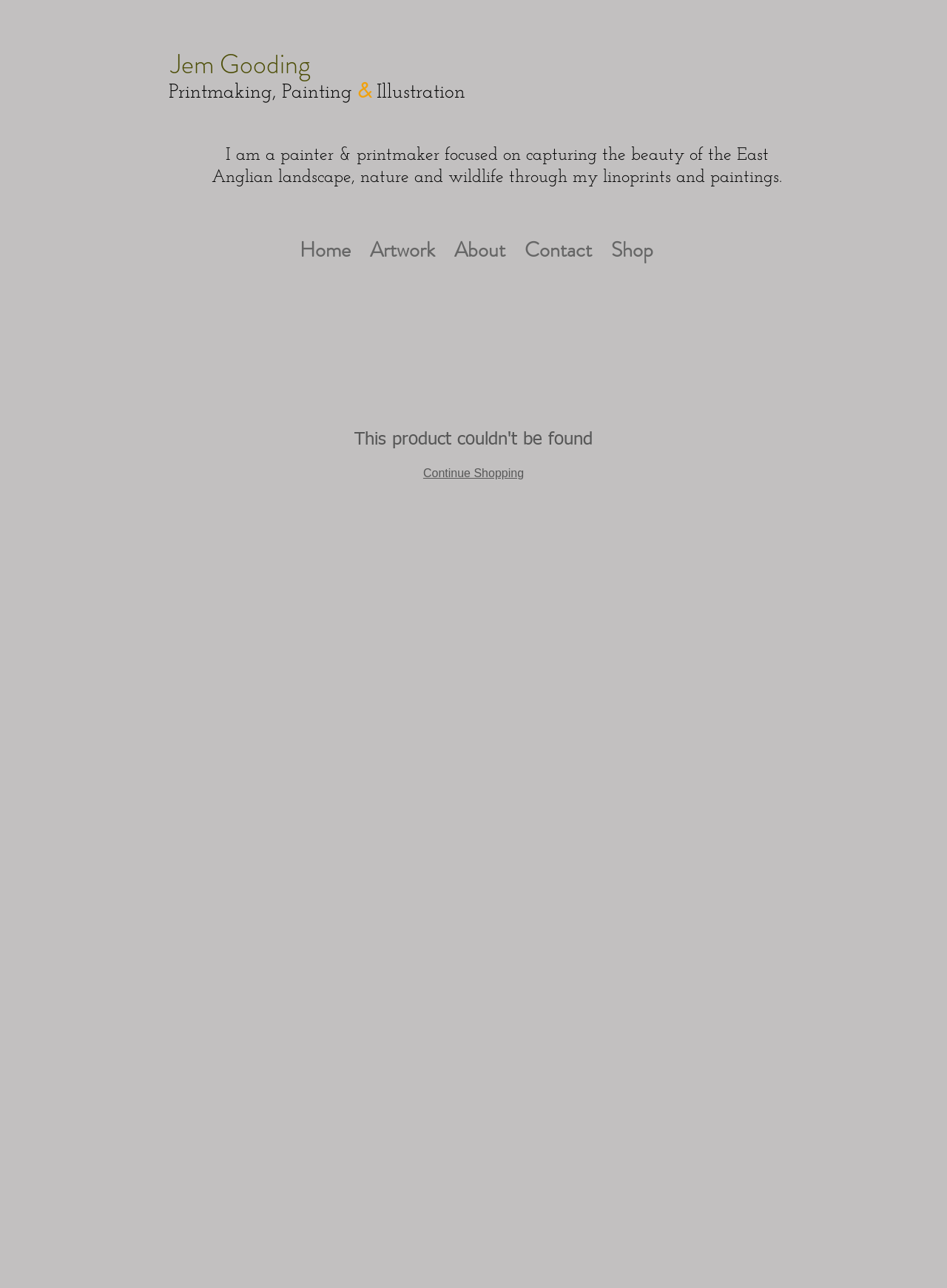Describe every aspect of the webpage in a detailed manner.

The webpage is a product page for an artist, Jem Gooding, featuring their artwork and services. At the top, there is a heading with the artist's name, "Jem Gooding", followed by a social bar with links to Instagram and Twitter, represented by their respective icons. 

Below the social bar, there is a heading that describes the artist's profession, "Printmaking, Painting & Illustration". 

To the left of the page, there is a navigation menu labeled "Site" with links to different sections of the website, including "Home", "Artwork", "About", "Contact", and "Shop". The "Shop" link has a dropdown menu indicated by an accessibility hint.

The main content of the page features a brief introduction to the artist, with three paragraphs of text. The first paragraph starts with "I am a painter & printmaker focused on", the second paragraph continues with "n capturing the beauty of", and the third paragraph concludes with "the East Anglian landscape, nature and wildlife through my linoprints and paintings." 

At the bottom of the page, there is a call-to-action link, "Continue Shopping", encouraging visitors to explore more products.